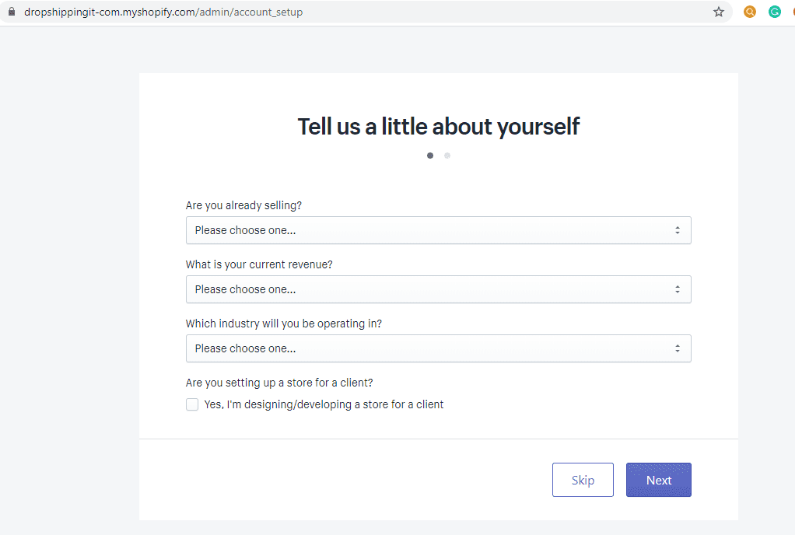How many dropdown questions are in the form?
Provide a detailed and extensive answer to the question.

The form contains four questions in total, and three of them are dropdown questions, which are 'Are you already selling?', 'What is your current revenue?', and 'Which industry will you be operating in?'.